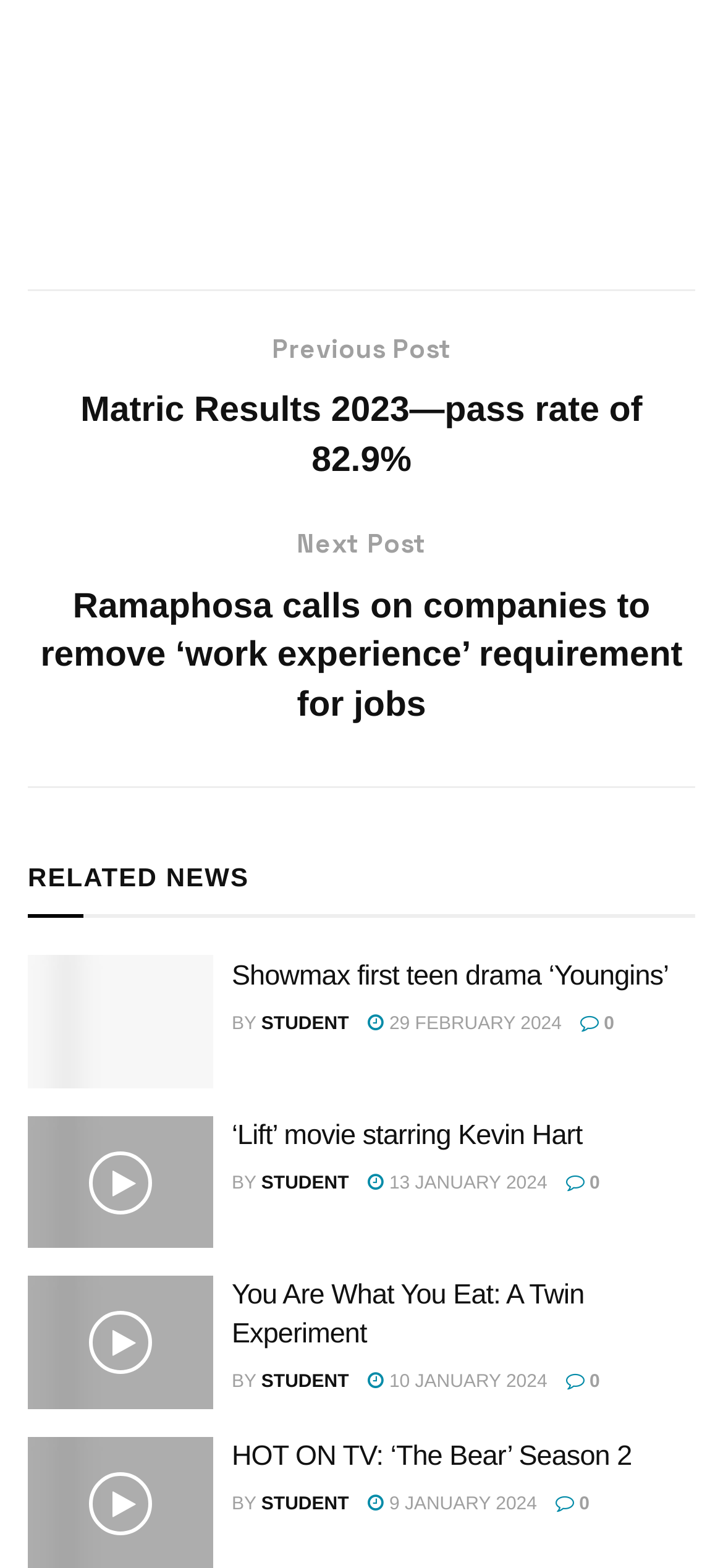Determine the bounding box coordinates for the HTML element mentioned in the following description: "9 January 2024". The coordinates should be a list of four floats ranging from 0 to 1, represented as [left, top, right, bottom].

[0.508, 0.953, 0.743, 0.966]